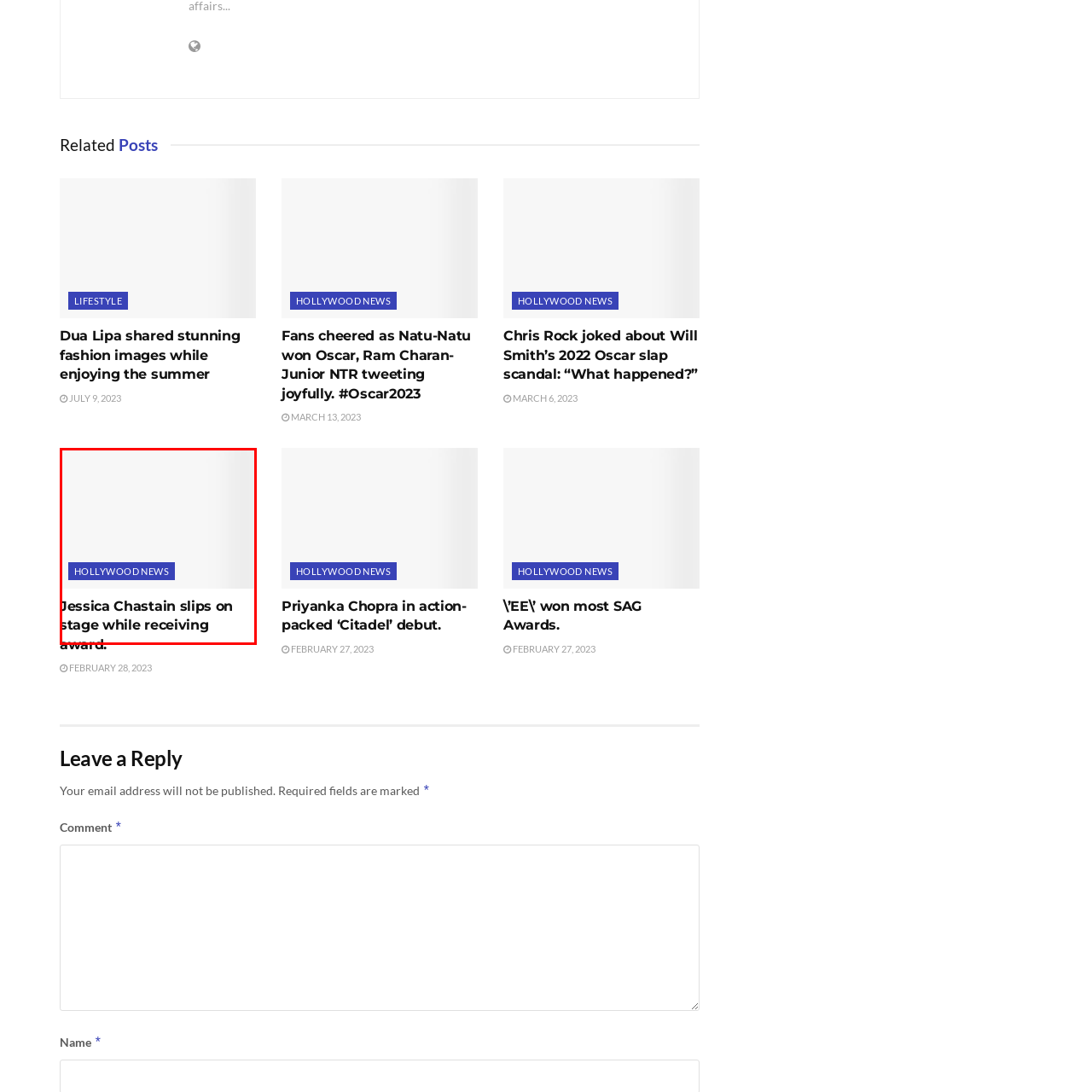What is the tone of the moment captured in the image?
Look at the image highlighted by the red bounding box and answer the question with a single word or brief phrase.

Vulnerable